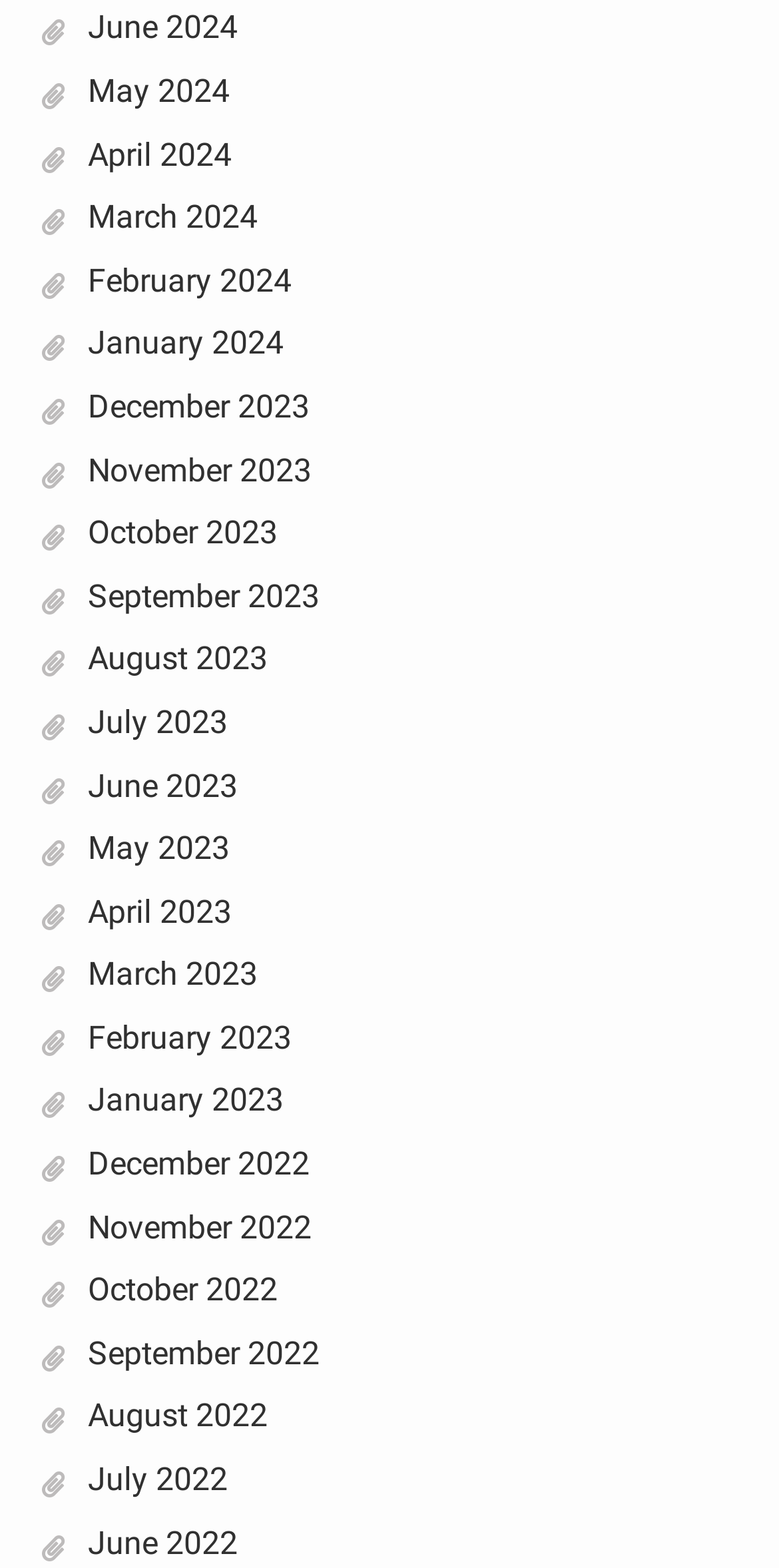Answer succinctly with a single word or phrase:
What is the time period covered by the listed months?

2 years